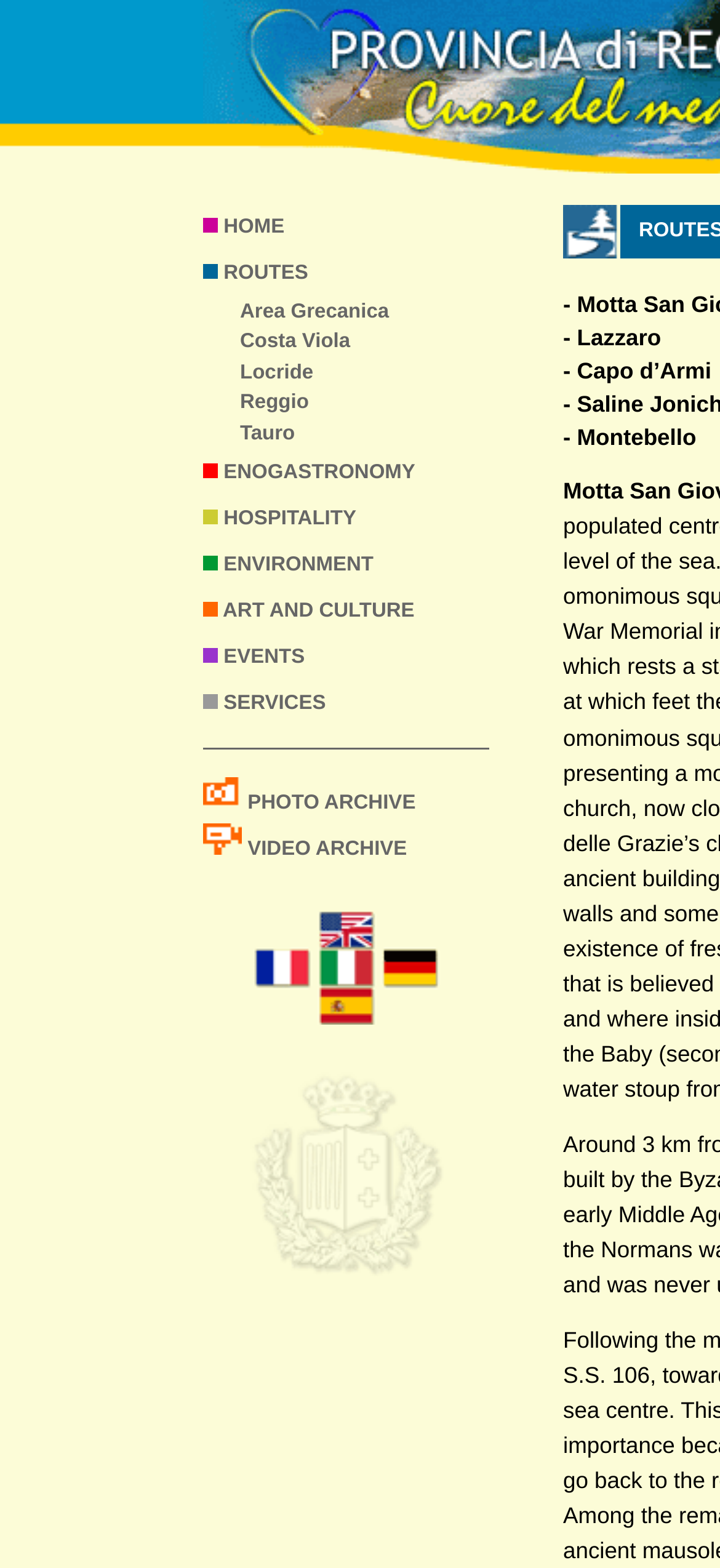How many table rows are there in the main table?
Refer to the image and offer an in-depth and detailed answer to the question.

There are 12 table rows in the main table because it contains 12 separate rows, each with its own set of table cells and links.